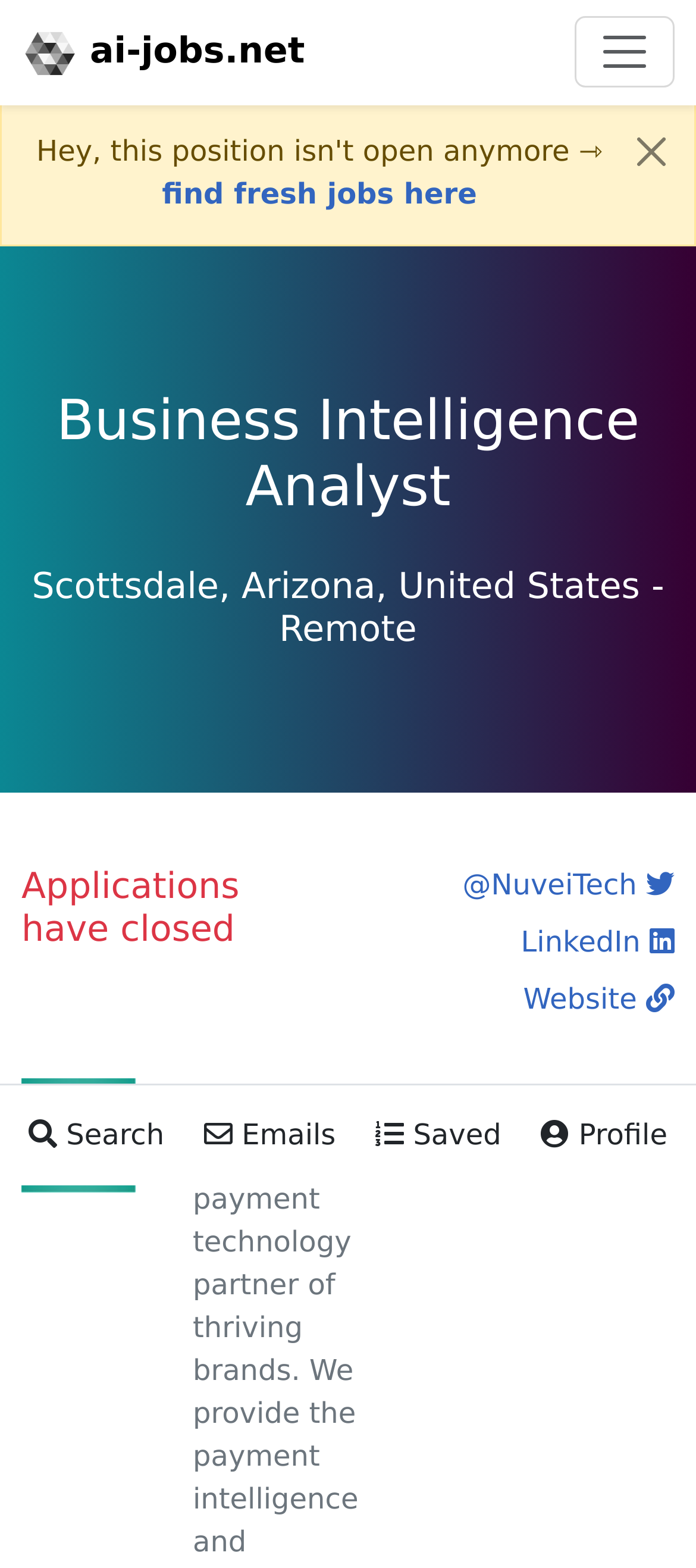Determine the bounding box for the HTML element described here: "find fresh jobs here". The coordinates should be given as [left, top, right, bottom] with each number being a float between 0 and 1.

[0.233, 0.113, 0.685, 0.134]